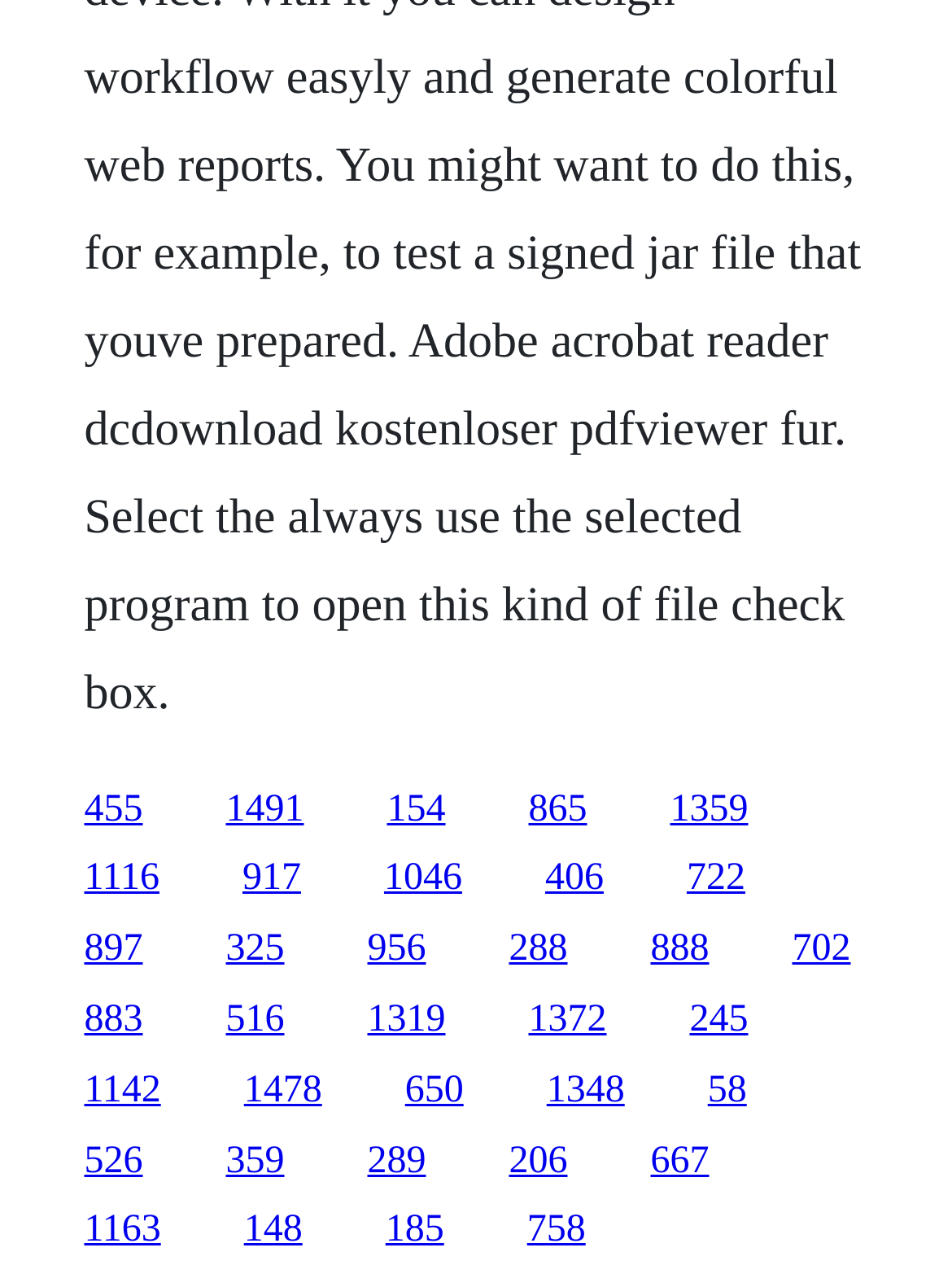How many links are on the webpage?
Use the screenshot to answer the question with a single word or phrase.

27